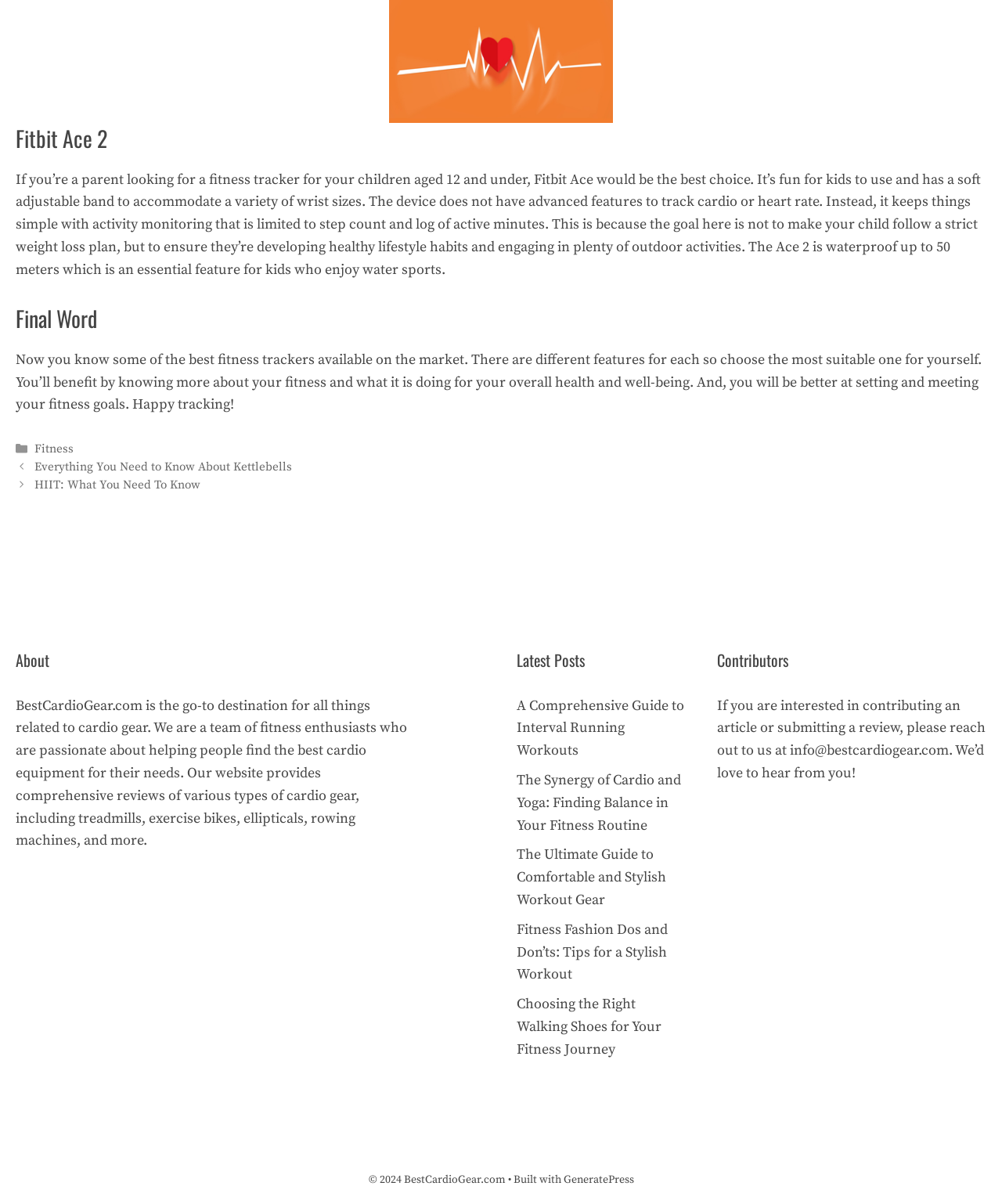Locate the bounding box coordinates of the area to click to fulfill this instruction: "Visit the About page". The bounding box should be presented as four float numbers between 0 and 1, in the order [left, top, right, bottom].

[0.016, 0.538, 0.406, 0.558]